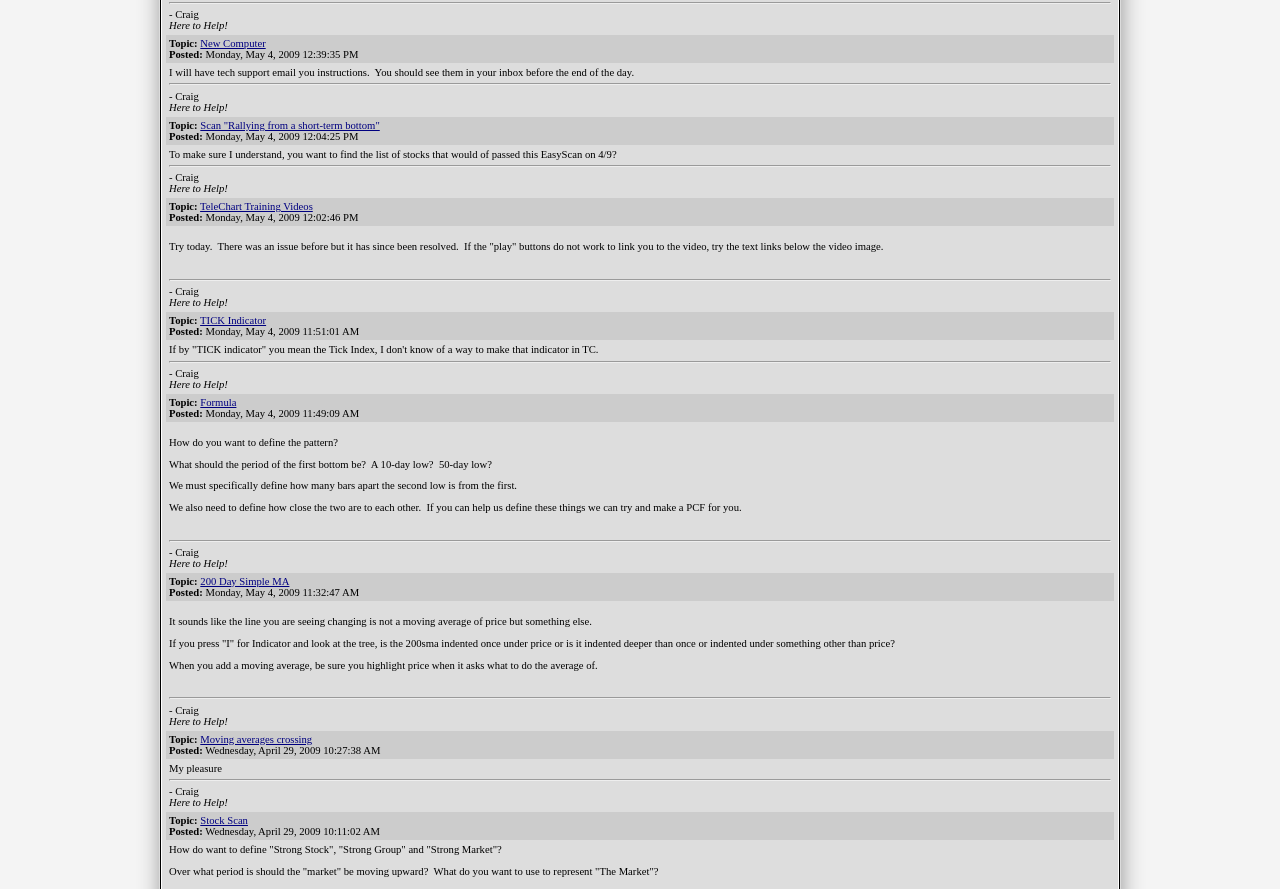Determine the bounding box for the described HTML element: "200 Day Simple MA". Ensure the coordinates are four float numbers between 0 and 1 in the format [left, top, right, bottom].

[0.156, 0.648, 0.226, 0.661]